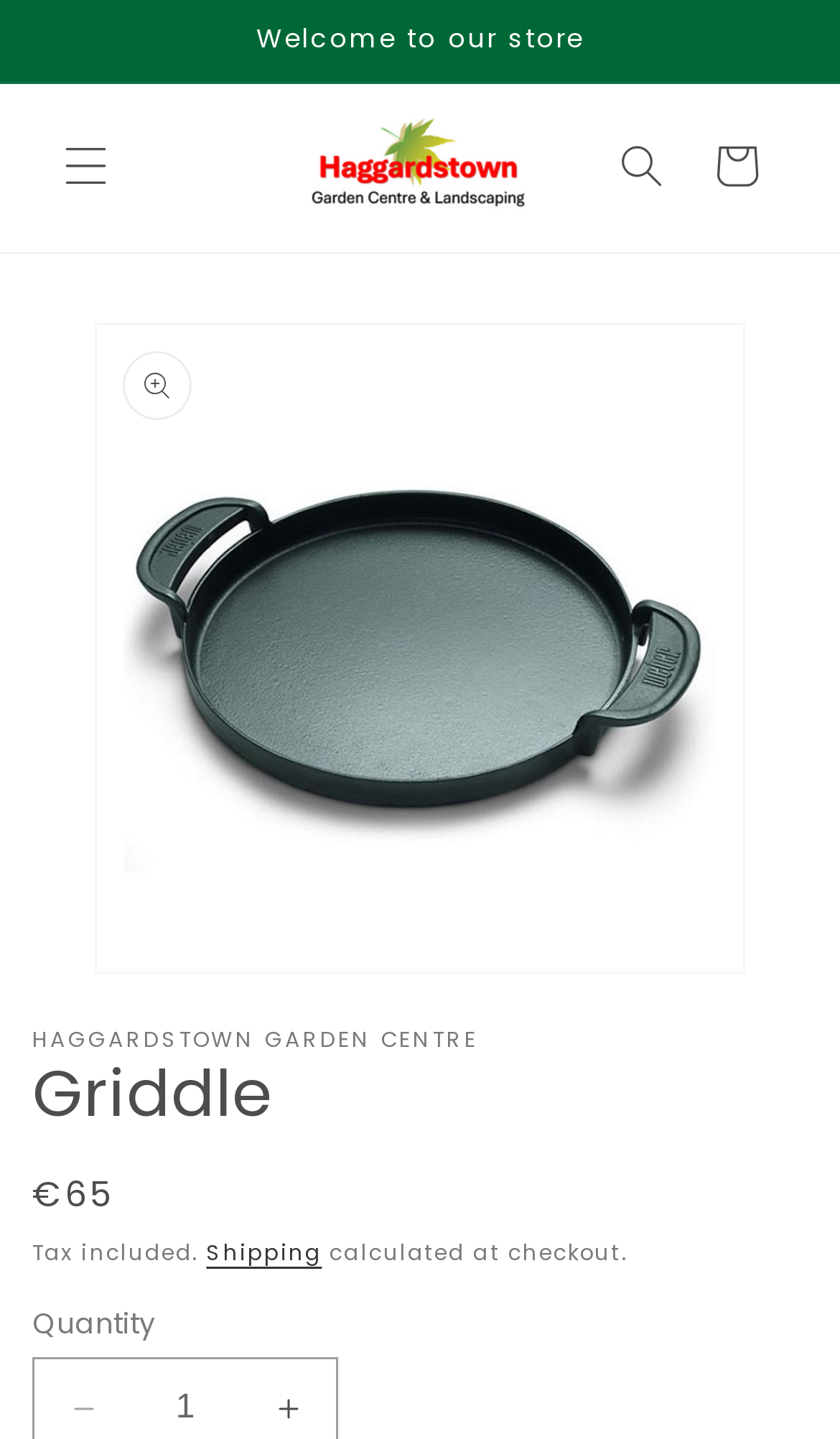Analyze the image and deliver a detailed answer to the question: What is the price of the product?

The price of the product can be found in the StaticText element with the text '€65'. It is located in the region with the heading 'Griddle' and is likely to be the regular price of the product.